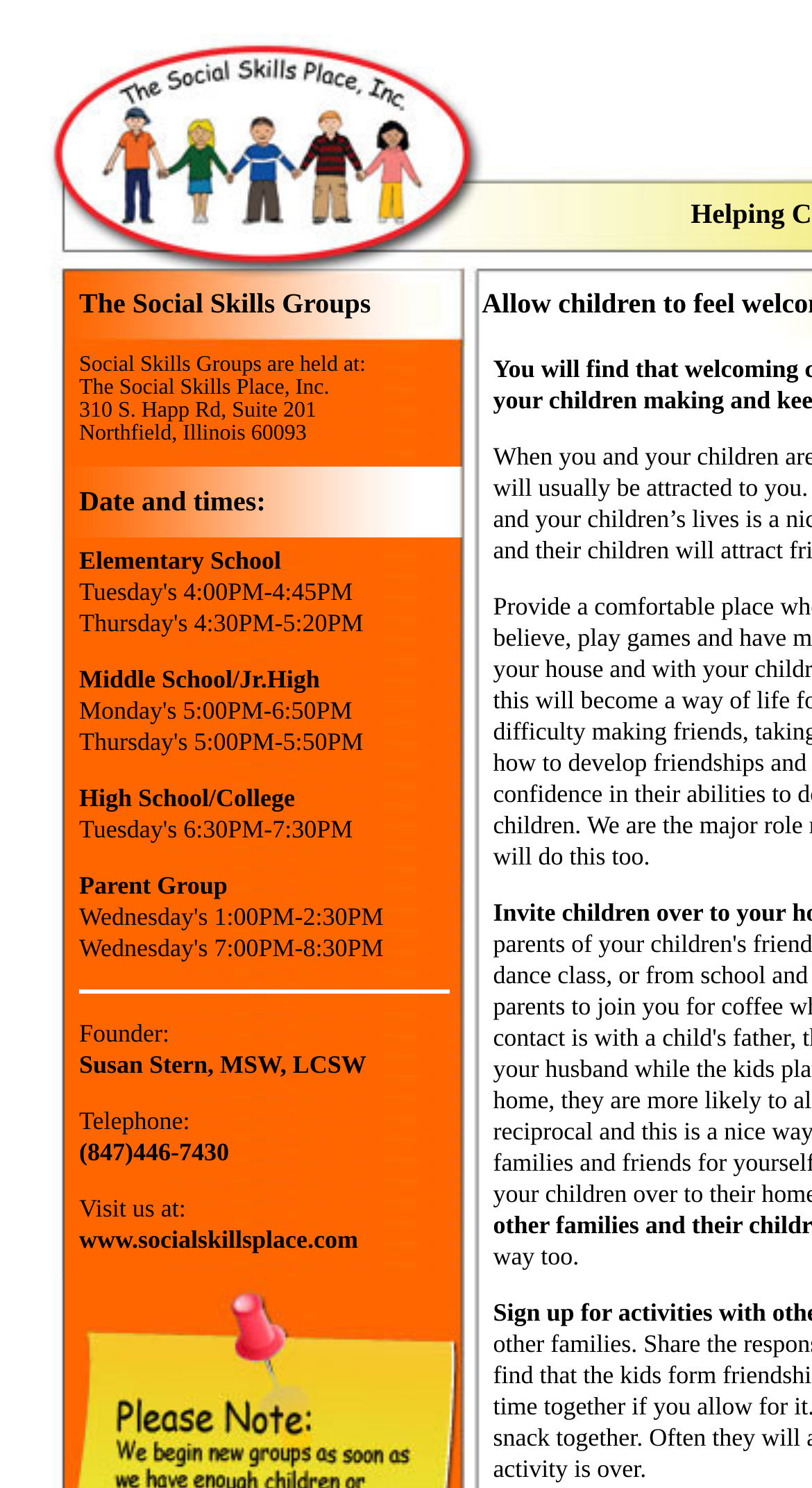What is the address of The Social Skills Place?
Refer to the image and give a detailed response to the question.

I found the address by looking at the text within the LayoutTableCell element with the text 'The Social Skills Groups'. The address is mentioned in the following LayoutTableCell element as '310 S. Happ Rd, Suite 201 Northfield, Illinois 60093'.